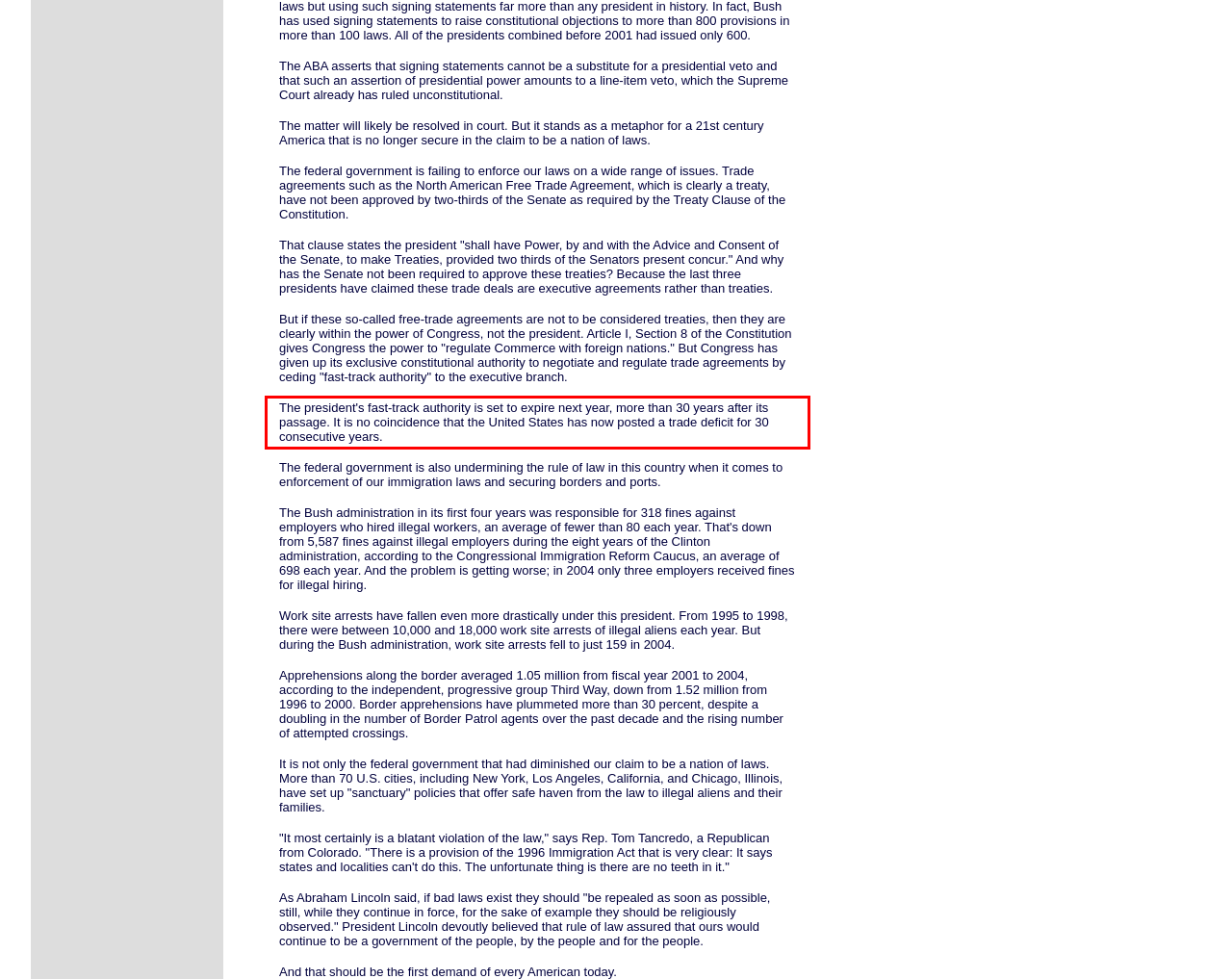Please use OCR to extract the text content from the red bounding box in the provided webpage screenshot.

The president's fast-track authority is set to expire next year, more than 30 years after its passage. It is no coincidence that the United States has now posted a trade deficit for 30 consecutive years.